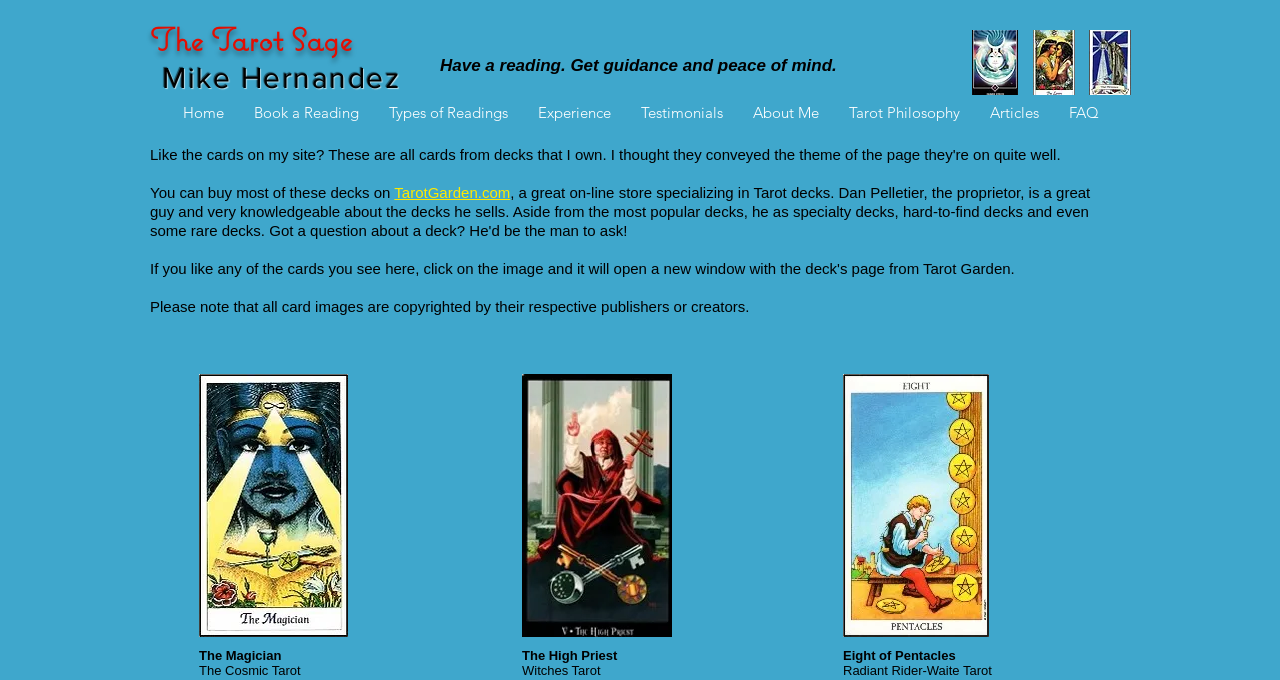Could you indicate the bounding box coordinates of the region to click in order to complete this instruction: "Click on the link to book a reading".

[0.187, 0.143, 0.292, 0.188]